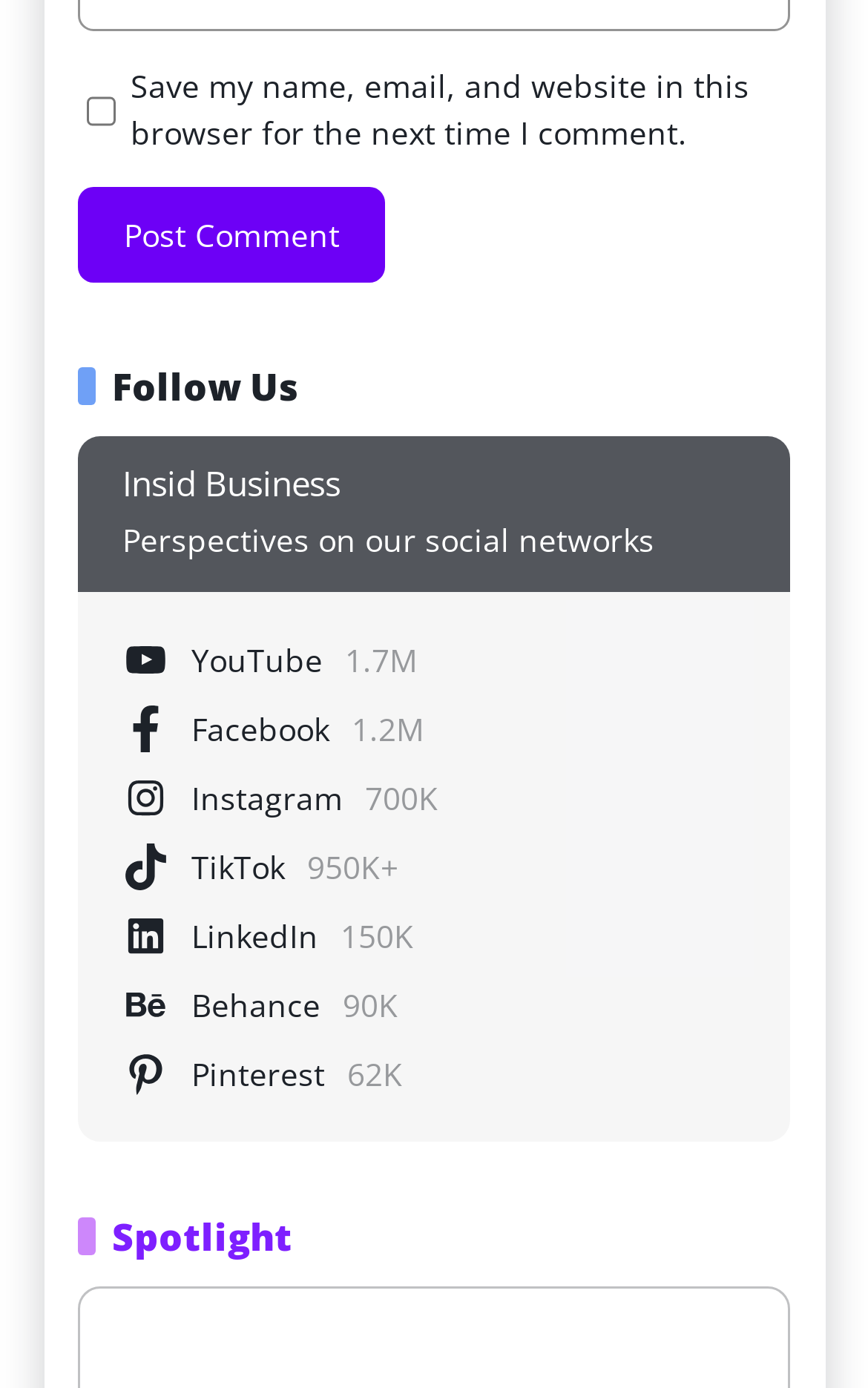Please provide a short answer using a single word or phrase for the question:
What is the image file name in the background?

news-bg.png